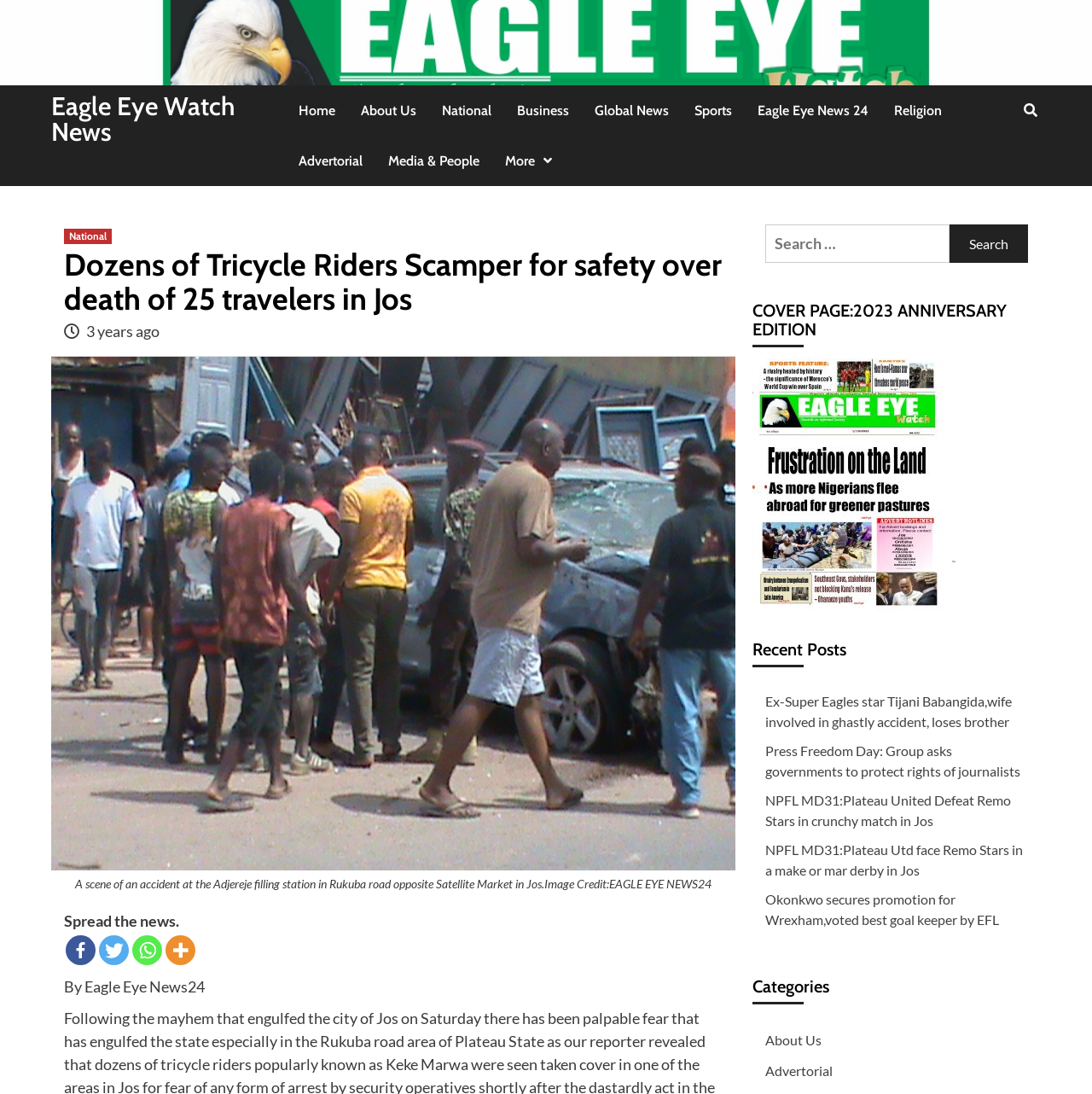What is the location of the accident mentioned in the article? Using the information from the screenshot, answer with a single word or phrase.

Jos